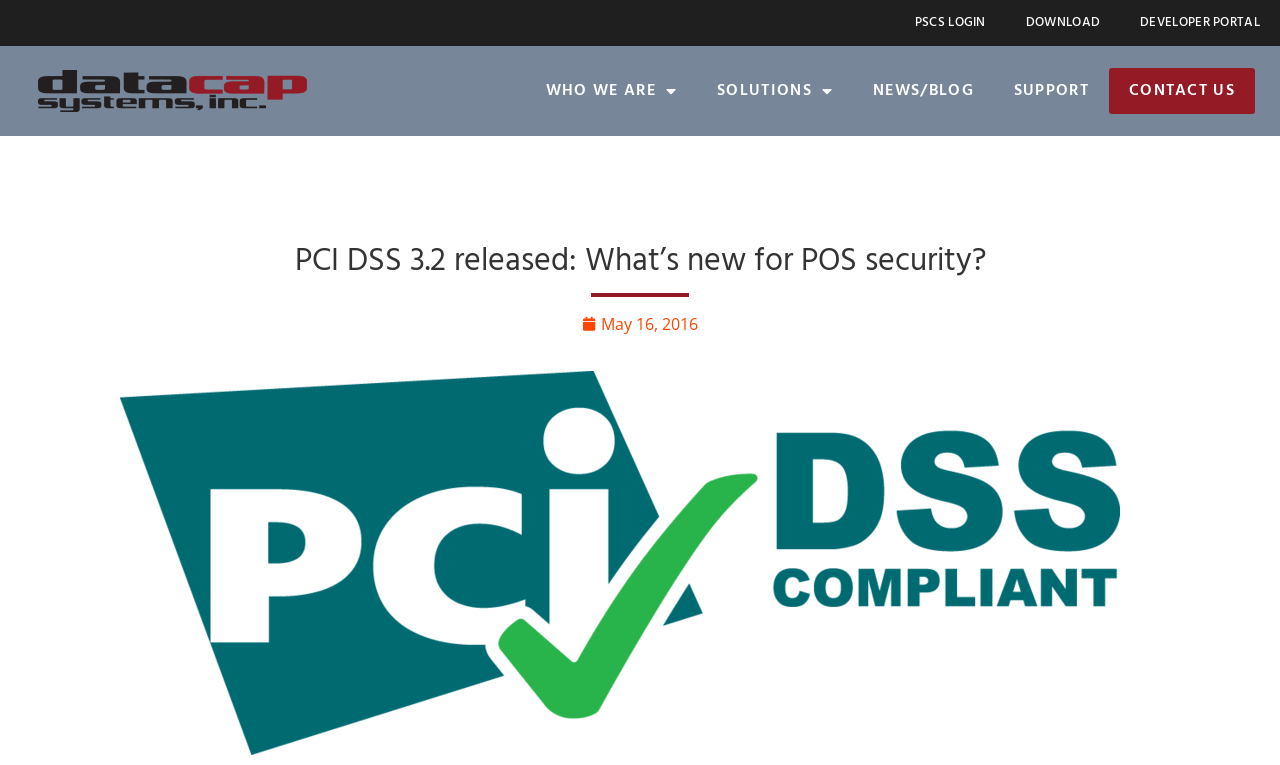Please locate the bounding box coordinates of the element that should be clicked to complete the given instruction: "Click on the PSCS LOGIN link".

[0.699, 0.0, 0.786, 0.06]